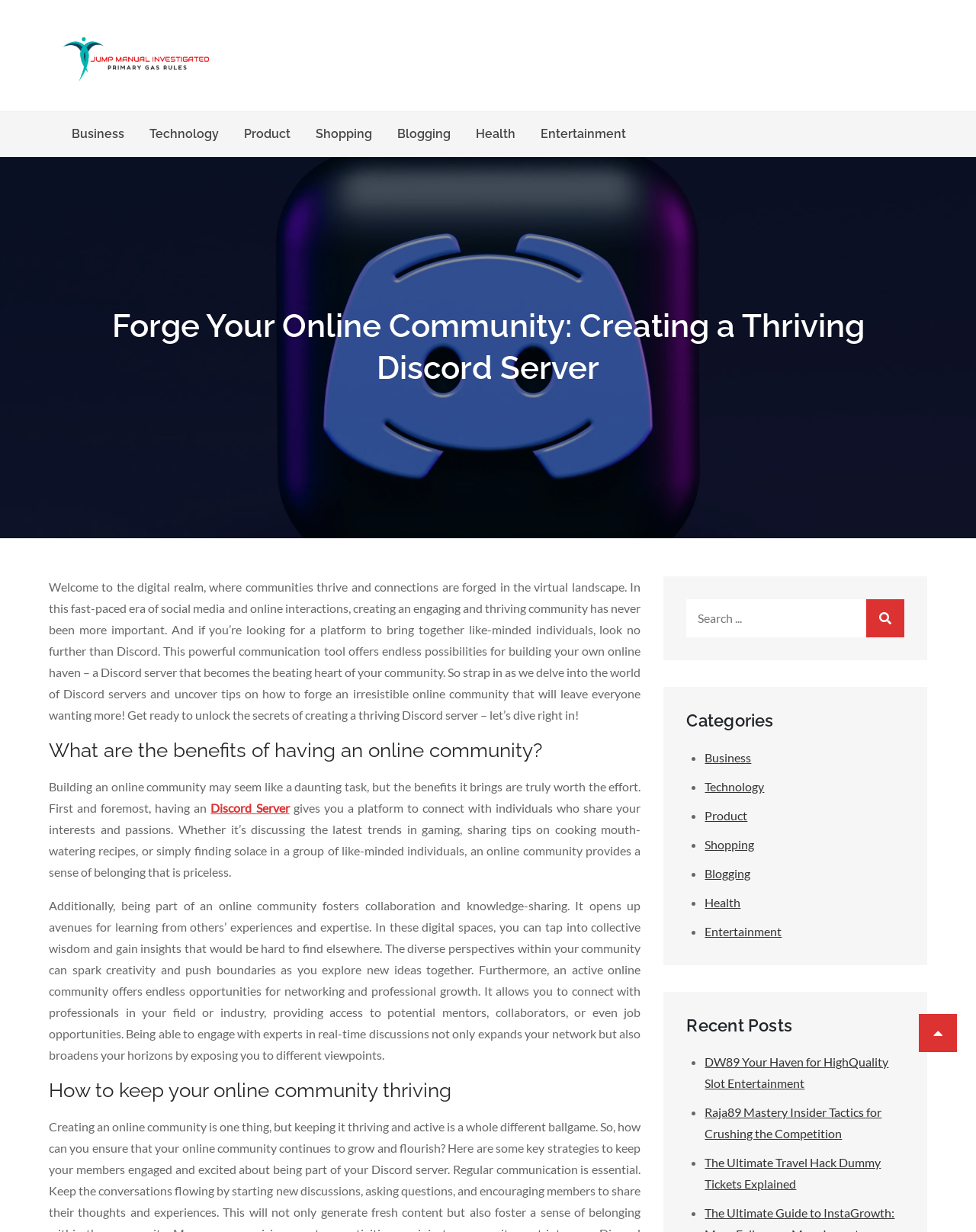What is the platform discussed for building an online community?
Using the image, answer in one word or phrase.

Discord